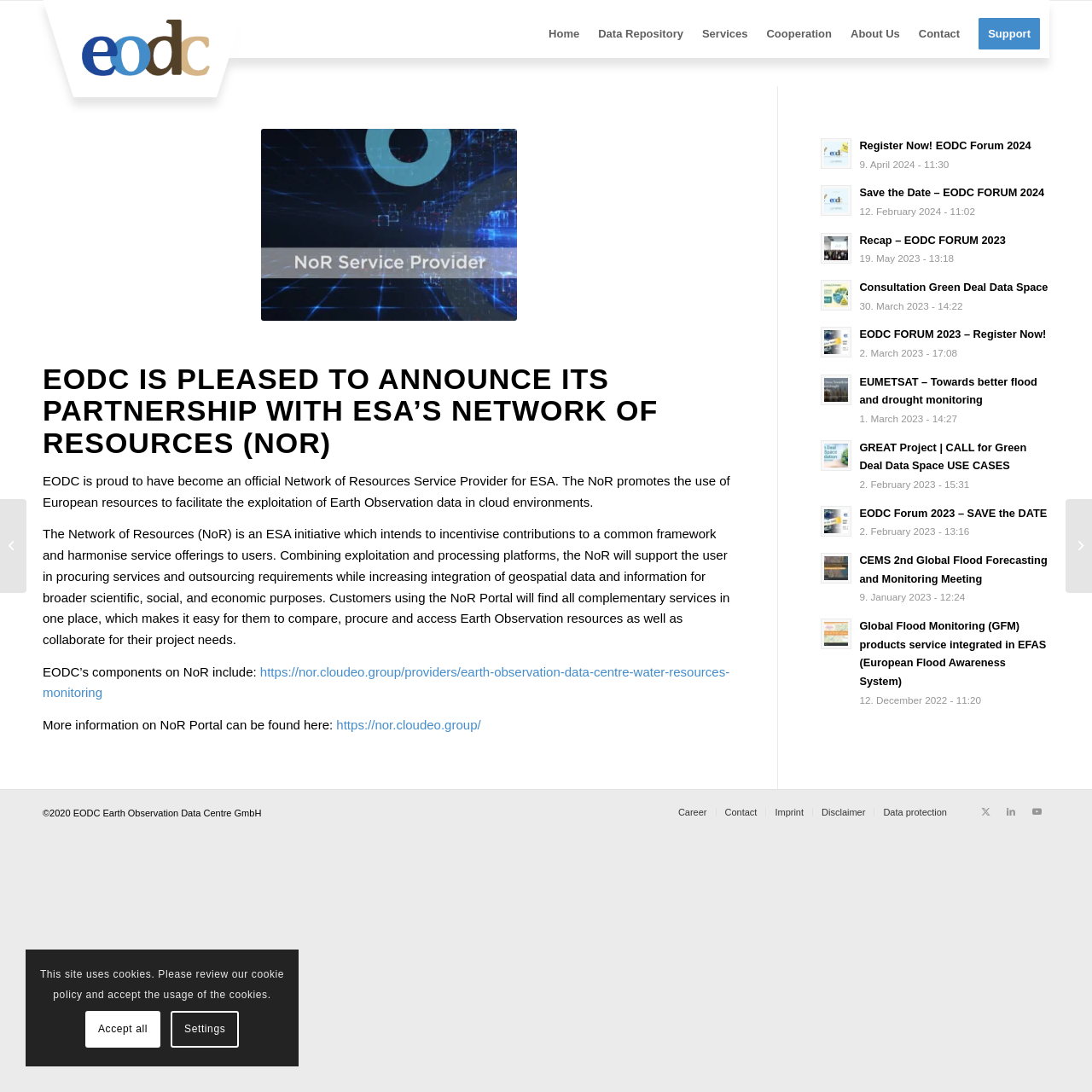Give the bounding box coordinates for this UI element: "aria-label="EODC-Logo-Final" title="EODC-Logo-Final"". The coordinates should be four float numbers between 0 and 1, arranged as [left, top, right, bottom].

[0.075, 0.018, 0.192, 0.076]